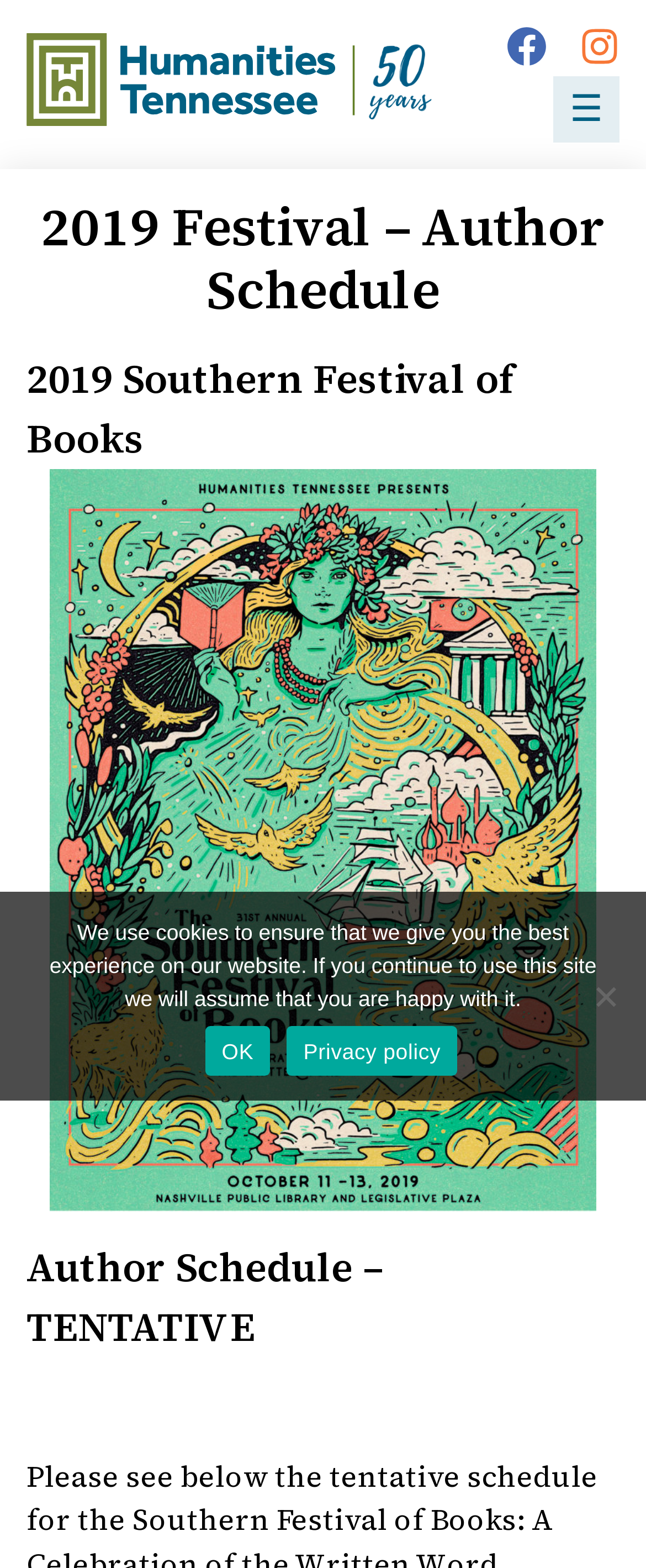Generate a comprehensive description of the webpage content.

The webpage appears to be a schedule for the 2019 Southern Festival of Books, a celebration of the written word. At the top left, there is a link to "Humanities Tennessee" accompanied by an image, and on the top right, there are links to Facebook and Instagram, each with its respective image. 

Below these social media links, there is a button with a "☰" symbol, which when expanded, controls the primary menu. The main content of the page is divided into three sections, each with a heading. The first heading reads "2019 Festival – Author Schedule", the second heading is "2019 Southern Festival of Books", and the third heading is "Author Schedule – TENTATIVE". 

Under the second heading, there is a link, but its content is not specified. Below the third heading, there is a small amount of whitespace, indicated by a non-breaking space character. 

At the bottom of the page, there is a cookie notice dialog box that is not currently in modal mode. The dialog box contains a message about the website's use of cookies, along with two links: "OK" and "Privacy policy". There is also a "No" button, but its purpose is unclear.